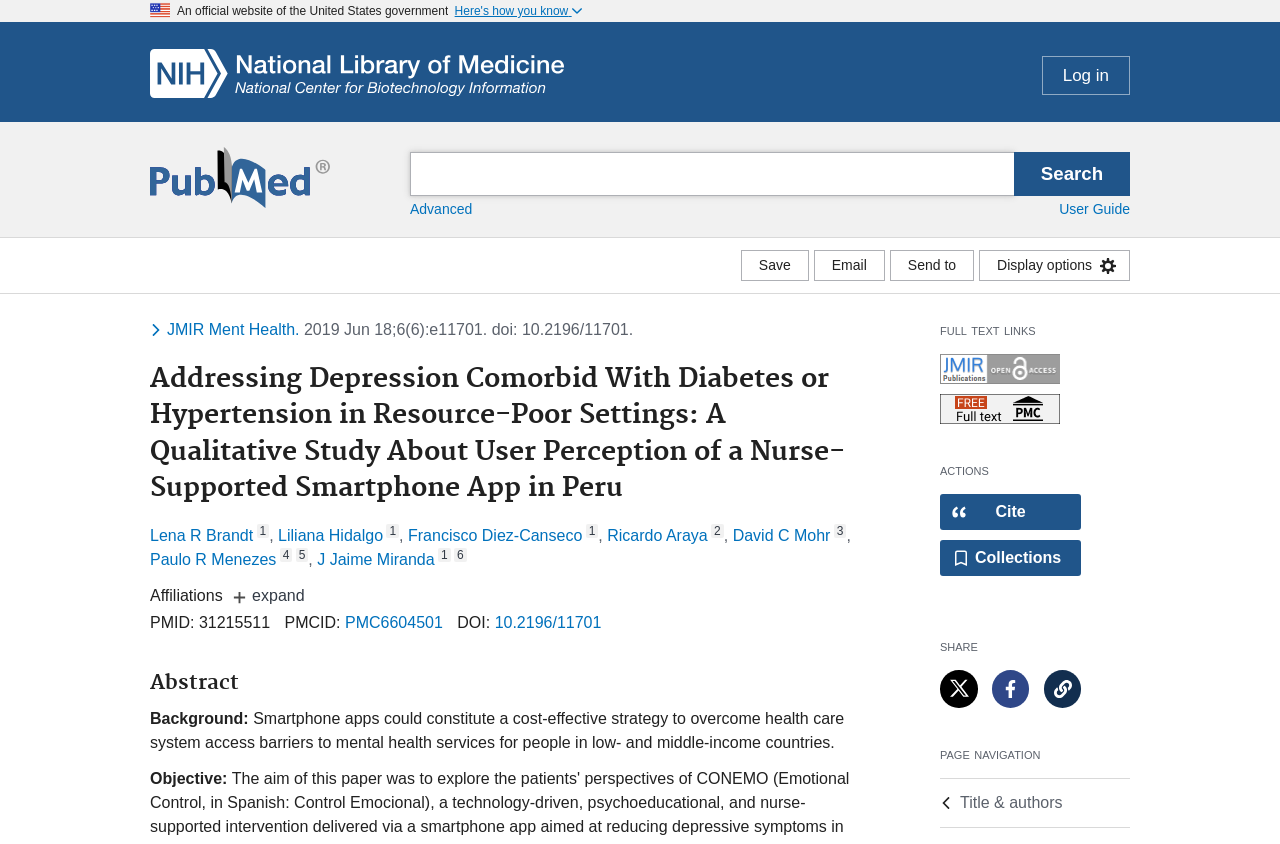Identify the coordinates of the bounding box for the element described below: "Ricardo Araya". Return the coordinates as four float numbers between 0 and 1: [left, top, right, bottom].

[0.474, 0.624, 0.553, 0.644]